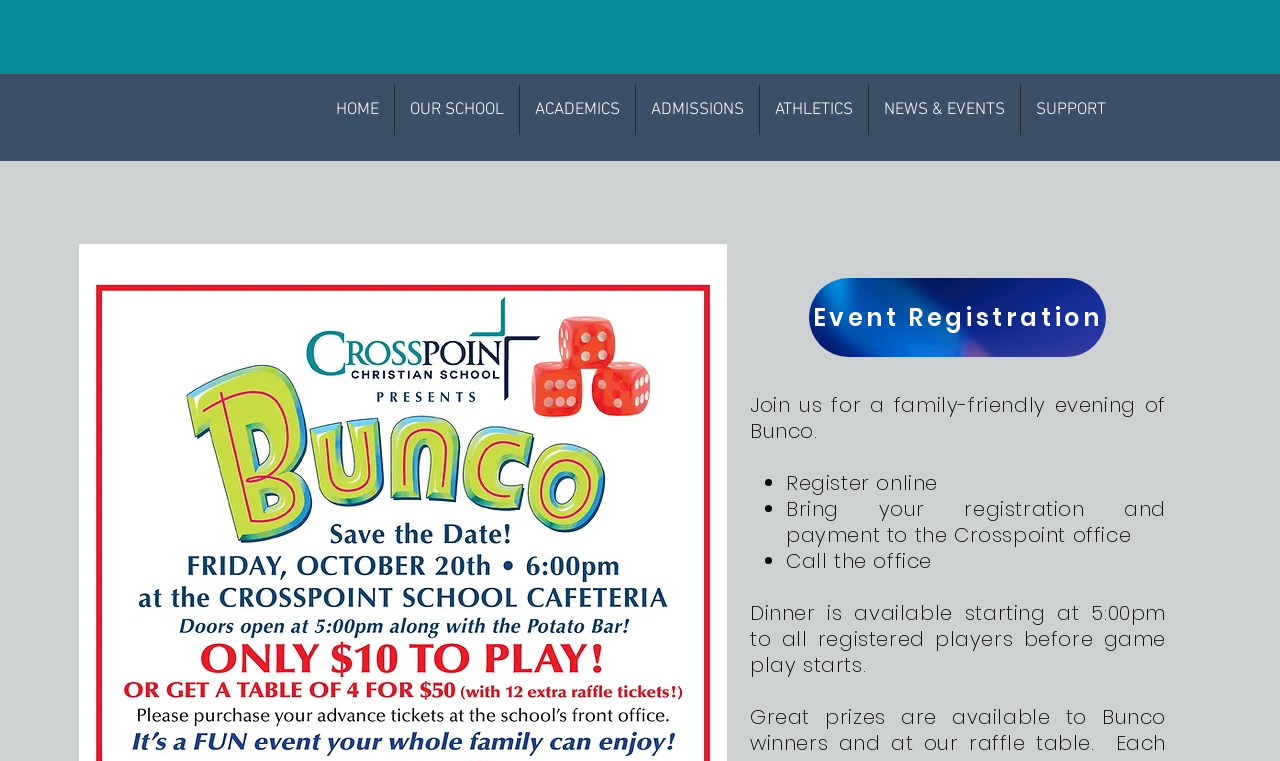What is the event mentioned on the webpage?
Refer to the image and offer an in-depth and detailed answer to the question.

The webpage mentions an event called Bunco, which is a family-friendly evening event. The event details are provided on the webpage, including registration information and dinner availability.